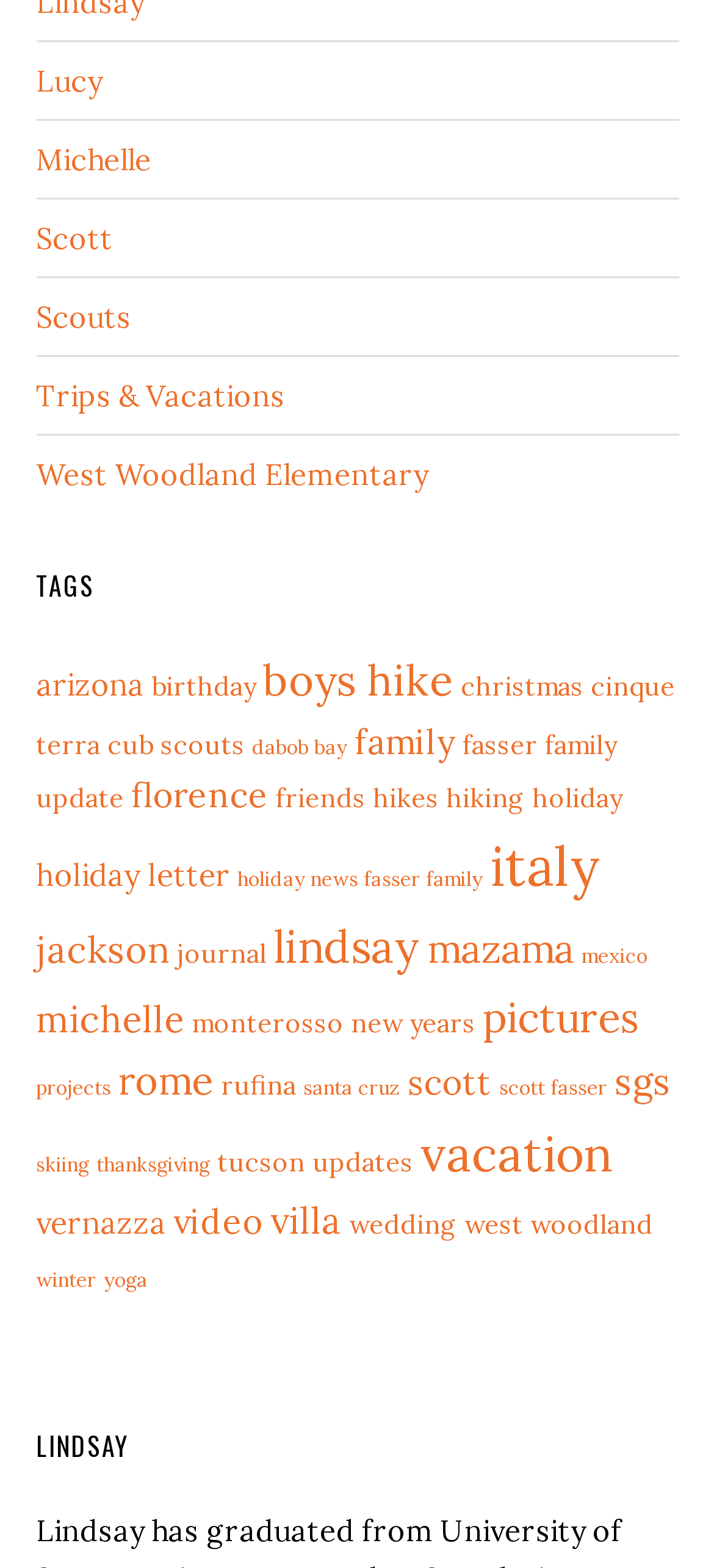Using the provided element description: "dabob bay", identify the bounding box coordinates. The coordinates should be four floats between 0 and 1 in the order [left, top, right, bottom].

[0.353, 0.468, 0.486, 0.484]